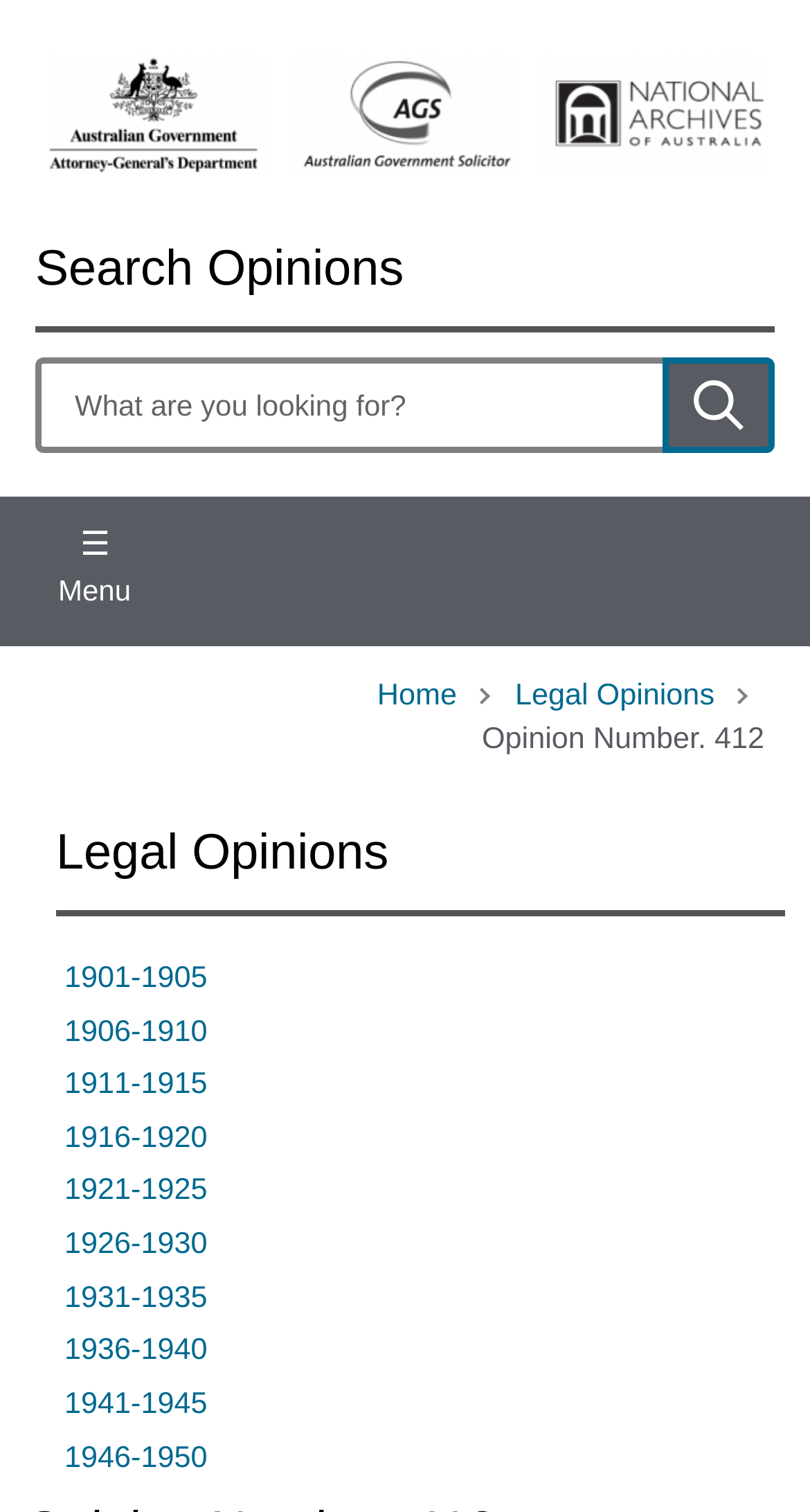Elaborate on the webpage's design and content in a detailed caption.

This webpage appears to be a legal opinion webpage, specifically displaying Opinion Number 412. At the top-left corner, there are three logos: the Attorney-General's Department Logo, the Australian Government Solicitors logo, and the National Archives of Australia Logo. 

Below the logos, there is a search bar with a heading "Search Opinions" and a text box to enter search terms, accompanied by a "Submit search" button. 

To the right of the search bar, there is a main navigation menu with a "☰ Menu" button that controls the main navigation. The menu includes links to "Home" and "Legal Opinions". 

Below the navigation menu, there is a heading "Opinion Number. 412" and a complementary section that contains a navigation menu for "Legal Opinions". This menu has a heading "Legal Opinions" and multiple links to different years, ranging from 1901-1905 to 1946-1950.

At the bottom-right corner of the page, there is a "TOP" link.